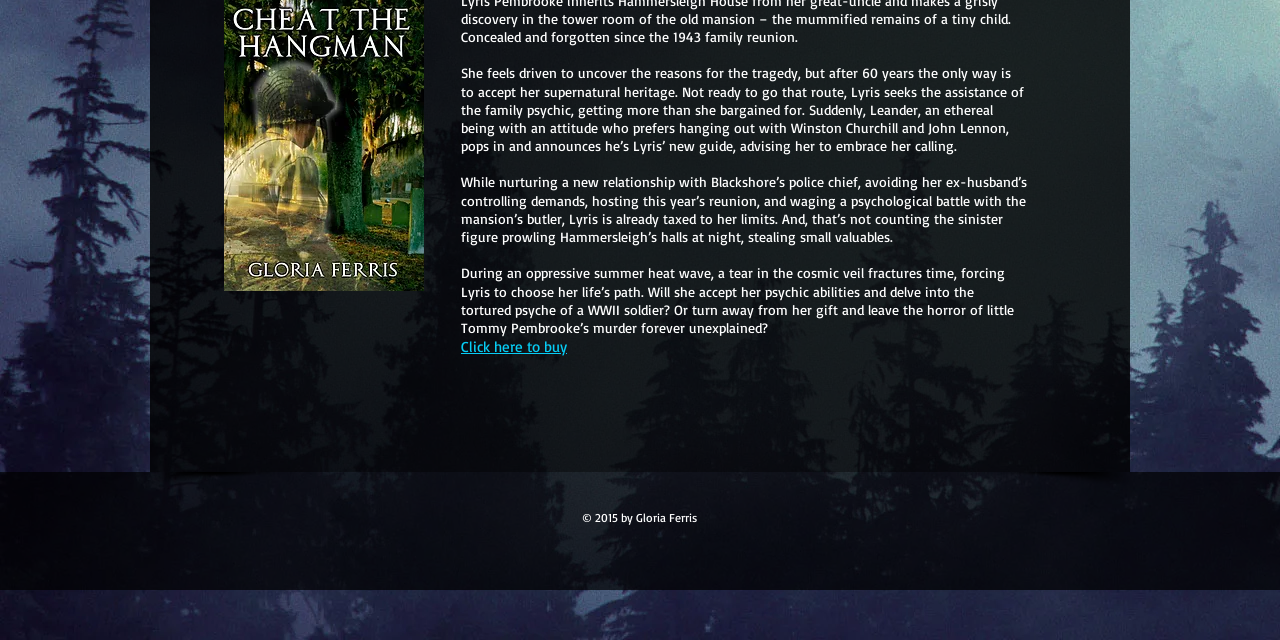Bounding box coordinates are specified in the format (top-left x, top-left y, bottom-right x, bottom-right y). All values are floating point numbers bounded between 0 and 1. Please provide the bounding box coordinate of the region this sentence describes: Click here to buy

[0.36, 0.527, 0.443, 0.557]